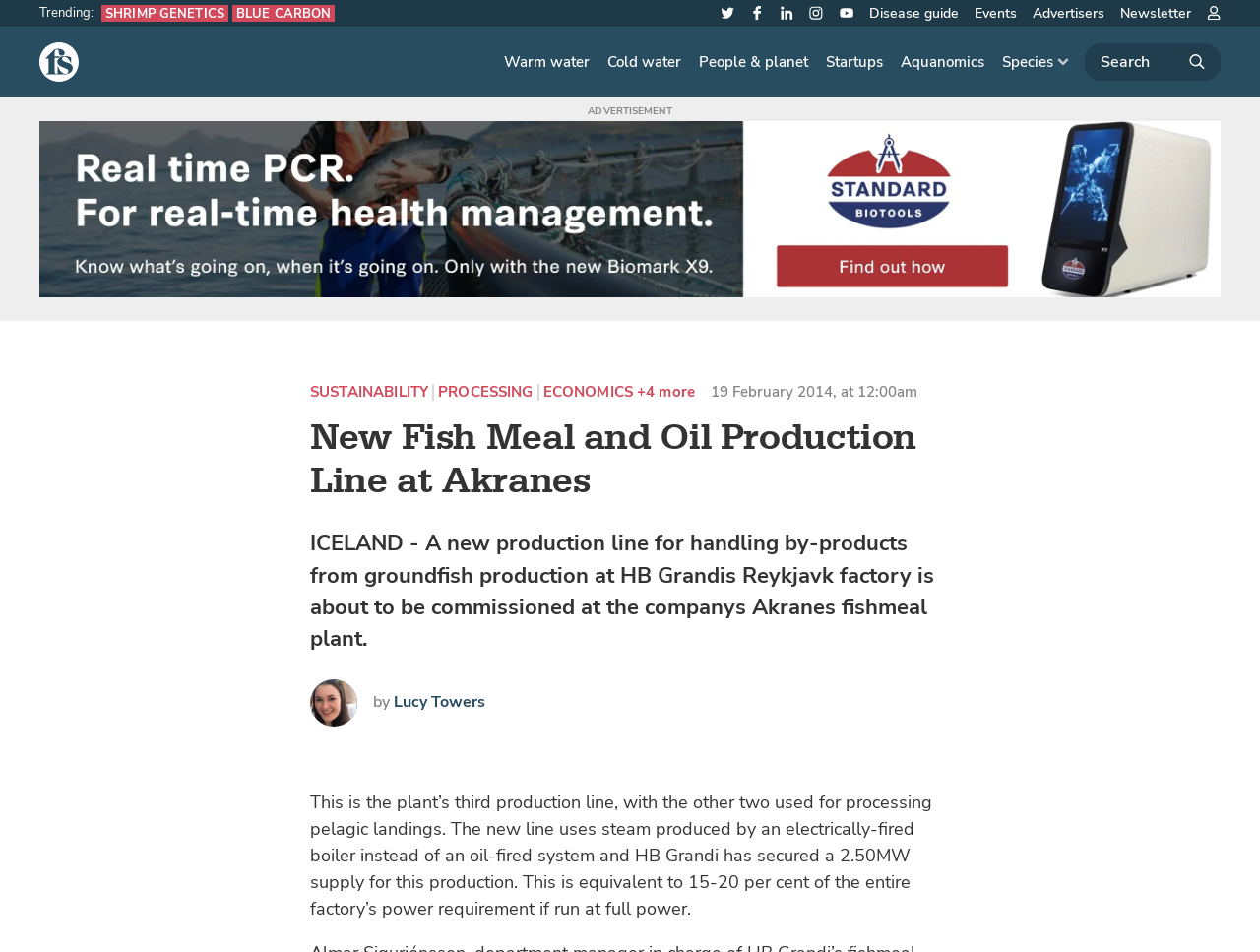What is the date of the article?
Using the image, respond with a single word or phrase.

19 February 2014